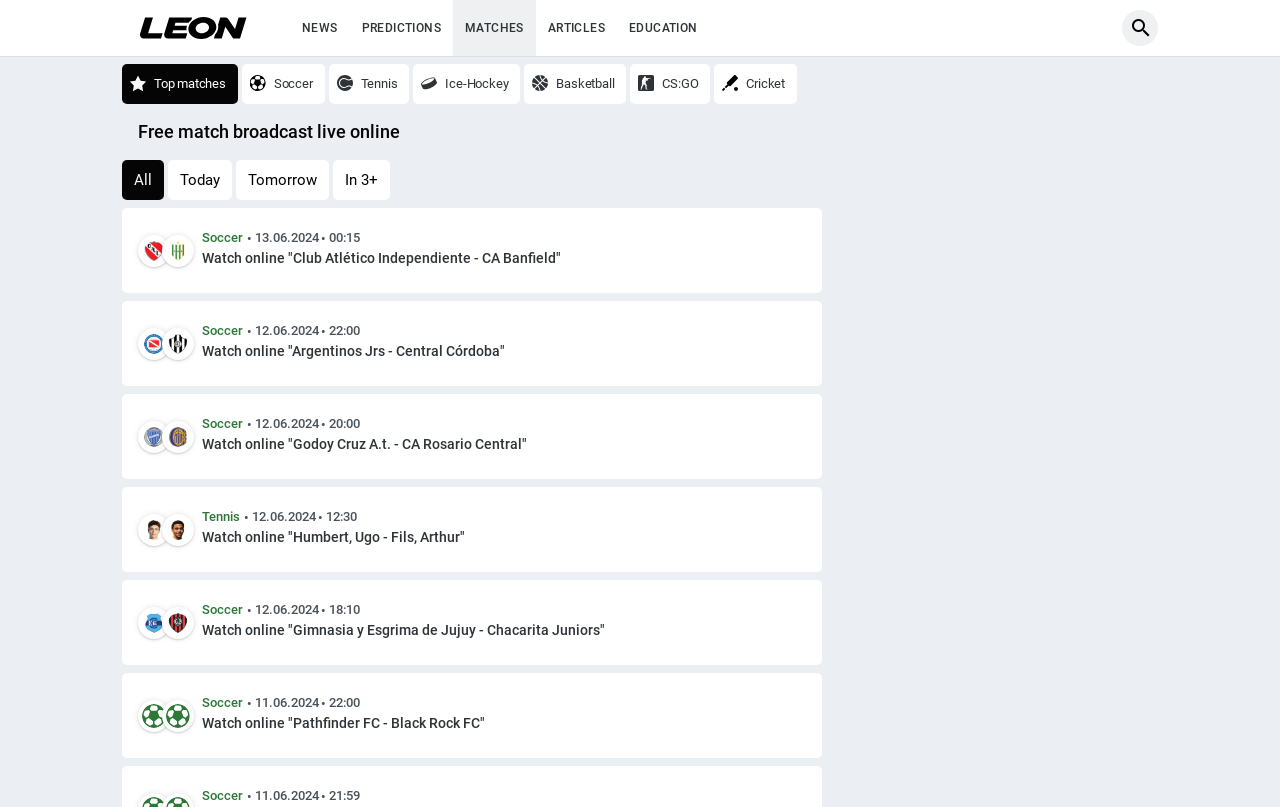Can you specify the bounding box coordinates of the area that needs to be clicked to fulfill the following instruction: "Click on PREDICTIONS"?

[0.273, 0.0, 0.354, 0.069]